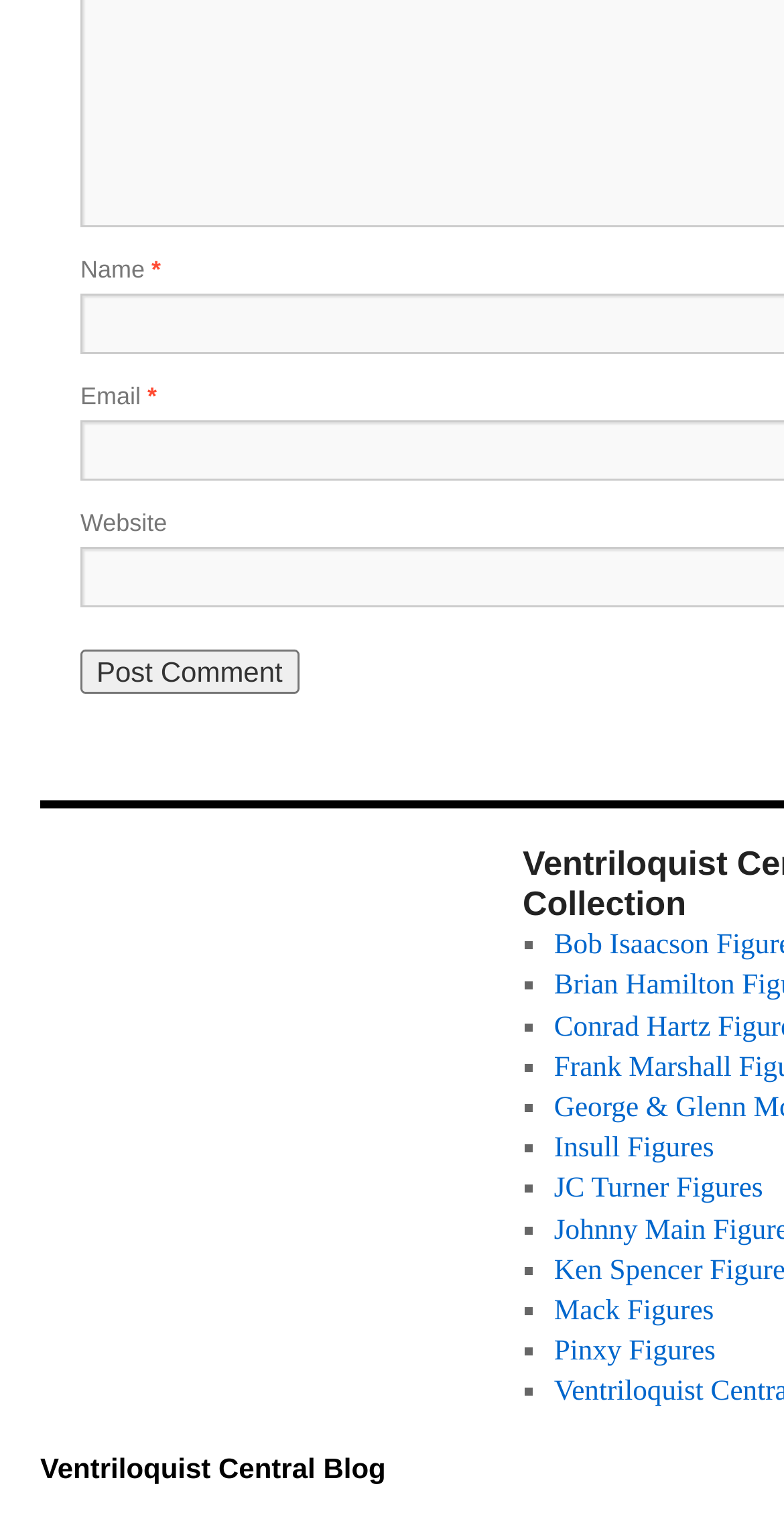What is the position of the 'Post Comment' button?
Make sure to answer the question with a detailed and comprehensive explanation.

The 'Post Comment' button is located below the input fields for 'Name', 'Email', and 'Website', indicating that it is used to submit the information entered in these fields.